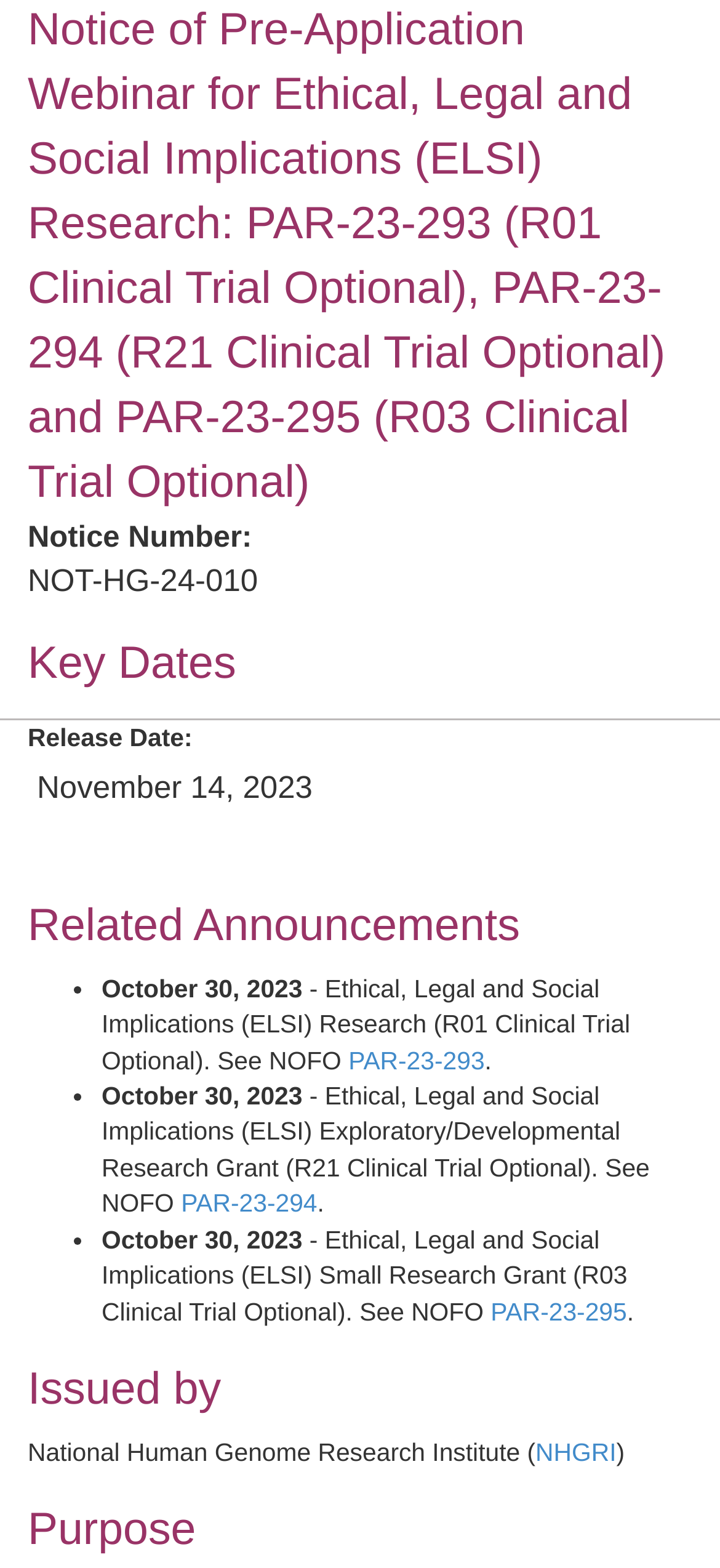What are the three types of research grants mentioned?
Refer to the image and provide a detailed answer to the question.

I found the types of research grants by looking at the 'Related Announcements' section, where it mentions 'Ethical, Legal and Social Implications (ELSI) Research (R01 Clinical Trial Optional)', 'Ethical, Legal and Social Implications (ELSI) Exploratory/Developmental Research Grant (R21 Clinical Trial Optional)', and 'Ethical, Legal and Social Implications (ELSI) Small Research Grant (R03 Clinical Trial Optional)'.